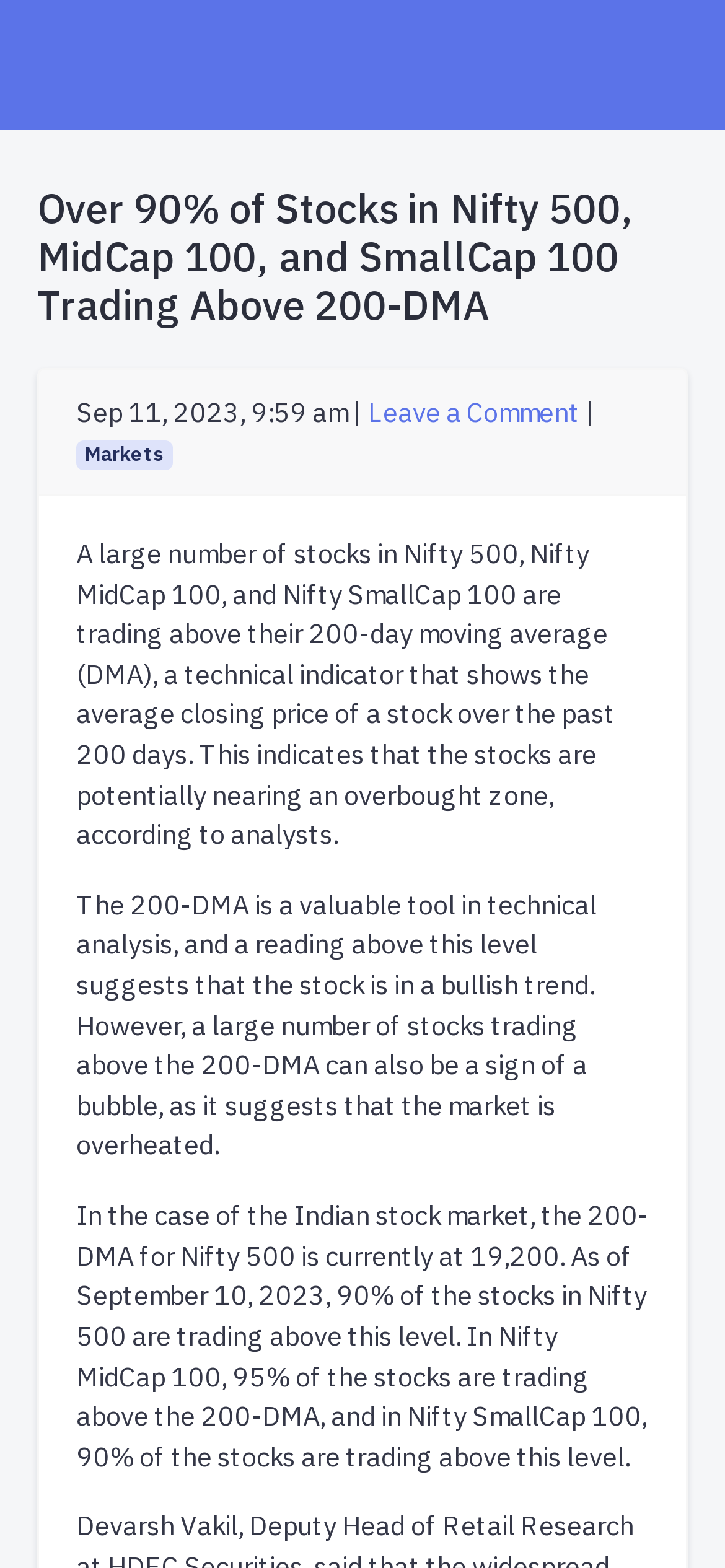Can you give a detailed response to the following question using the information from the image? What is the purpose of the 200-DMA in technical analysis?

I found this information in the StaticText element that explains the significance of the 200-DMA. The text mentions that 'a reading above this level suggests that the stock is in a bullish trend'.